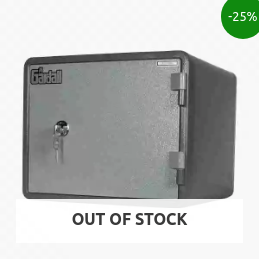What is the current availability status?
Please respond to the question with as much detail as possible.

The clear label below the safe states 'OUT OF STOCK', informing potential buyers of its current availability status.